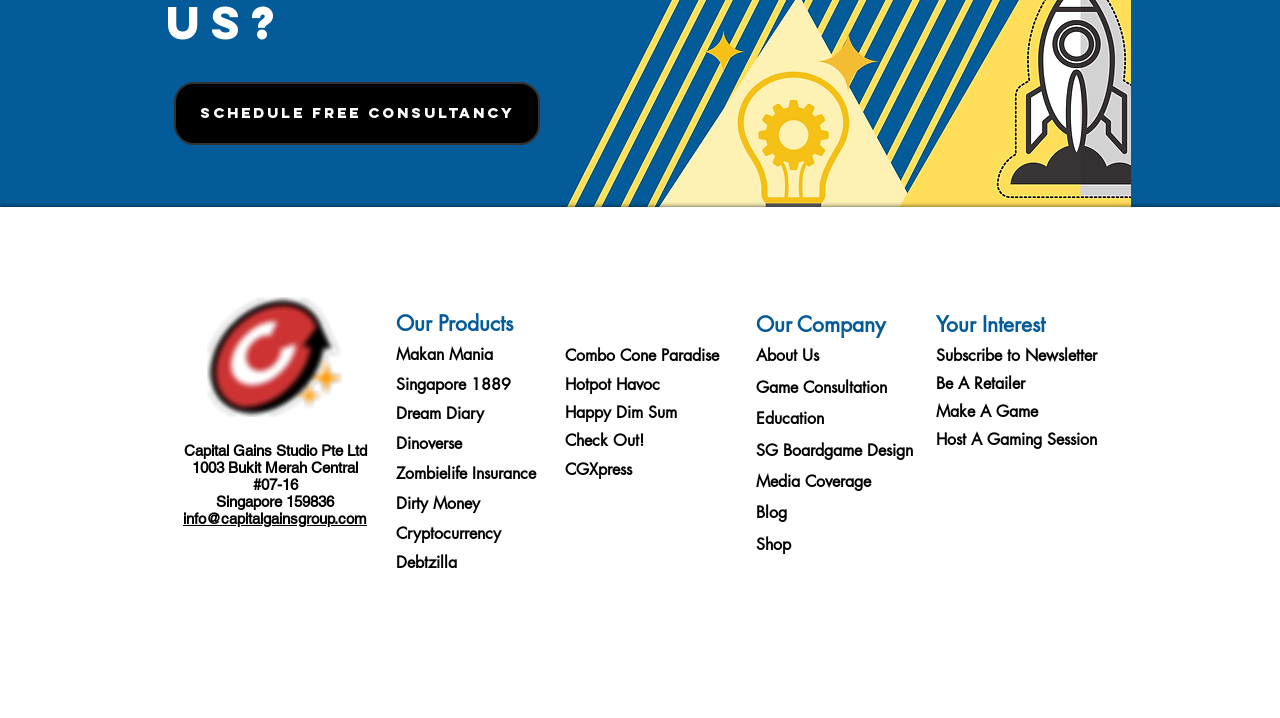Pinpoint the bounding box coordinates of the clickable area necessary to execute the following instruction: "Learn about Our Products". The coordinates should be given as four float numbers between 0 and 1, namely [left, top, right, bottom].

[0.309, 0.437, 0.401, 0.468]